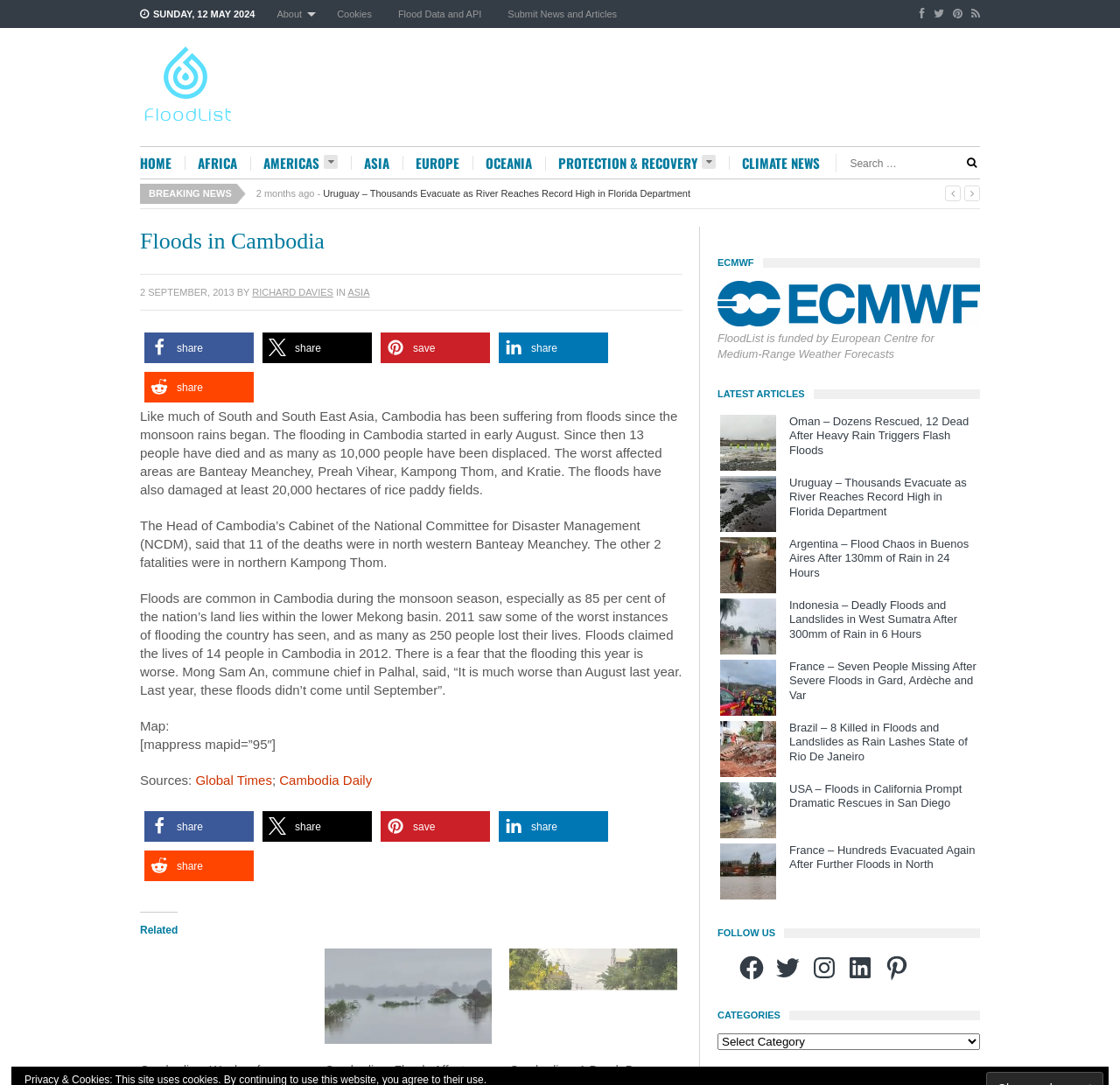Identify the bounding box coordinates of the part that should be clicked to carry out this instruction: "Share on Facebook".

[0.129, 0.306, 0.227, 0.335]